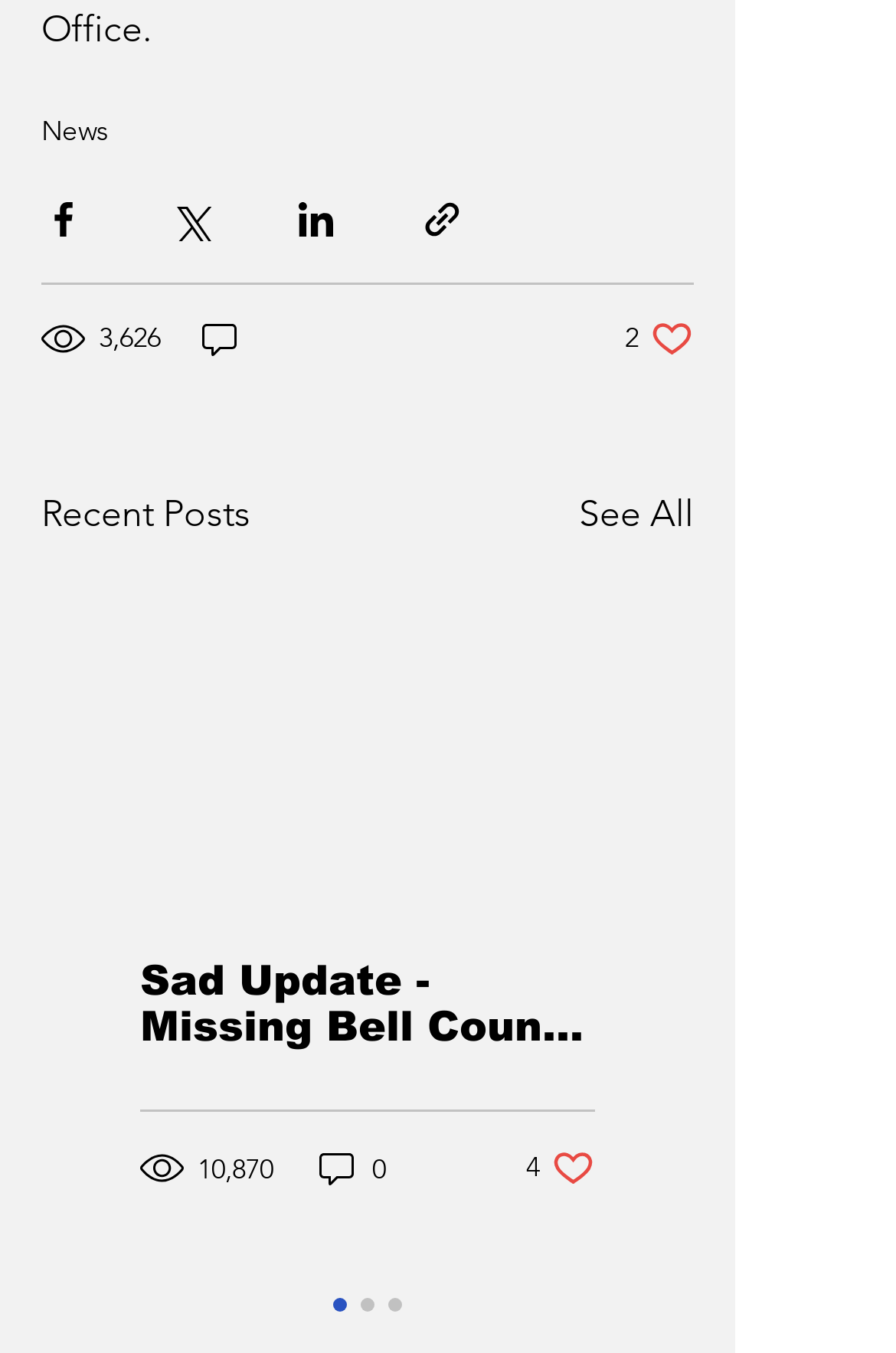Please locate the bounding box coordinates of the element that needs to be clicked to achieve the following instruction: "Like the post". The coordinates should be four float numbers between 0 and 1, i.e., [left, top, right, bottom].

[0.697, 0.234, 0.774, 0.266]